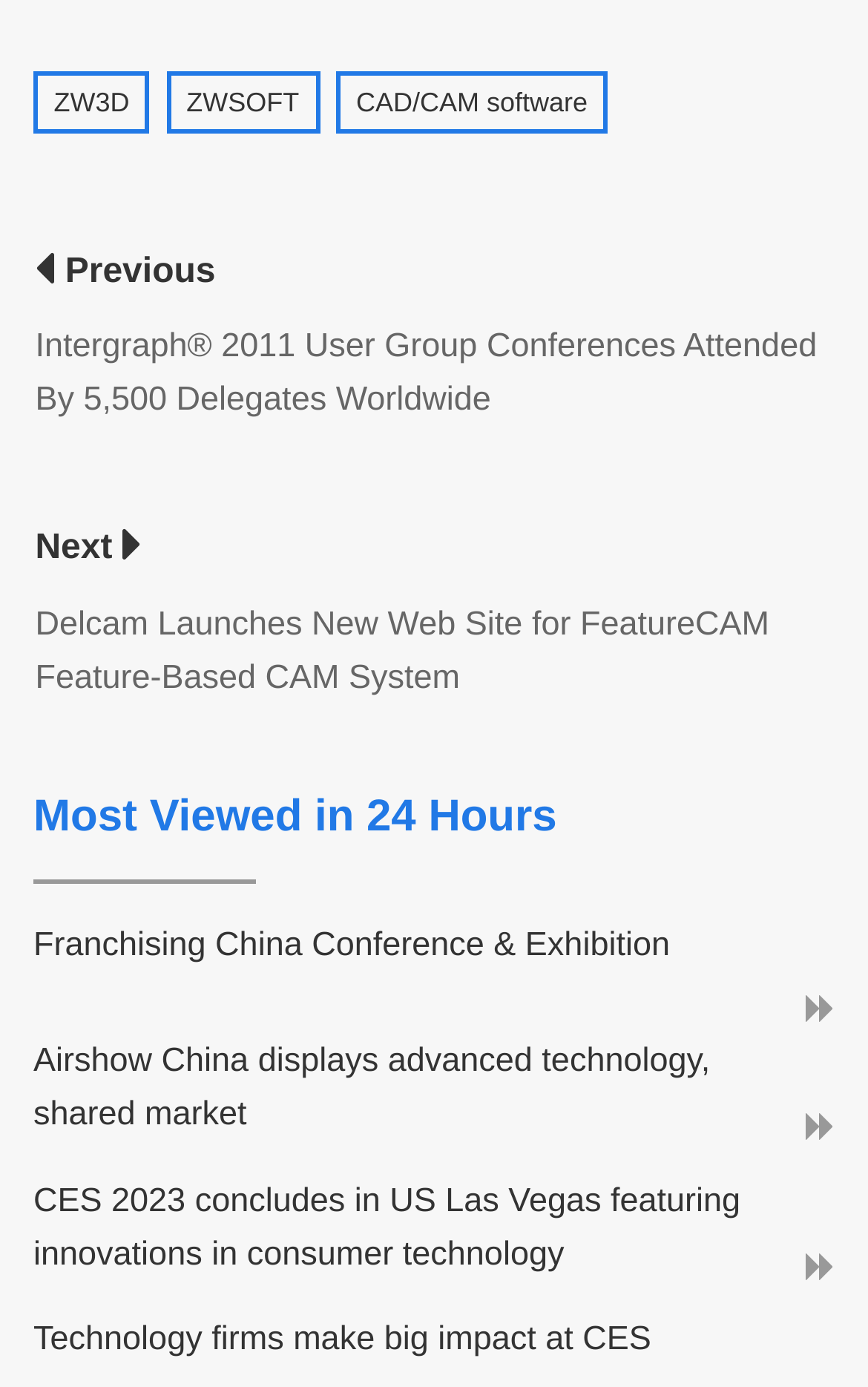Please provide a one-word or phrase answer to the question: 
What is the navigation button on the top right?

Next